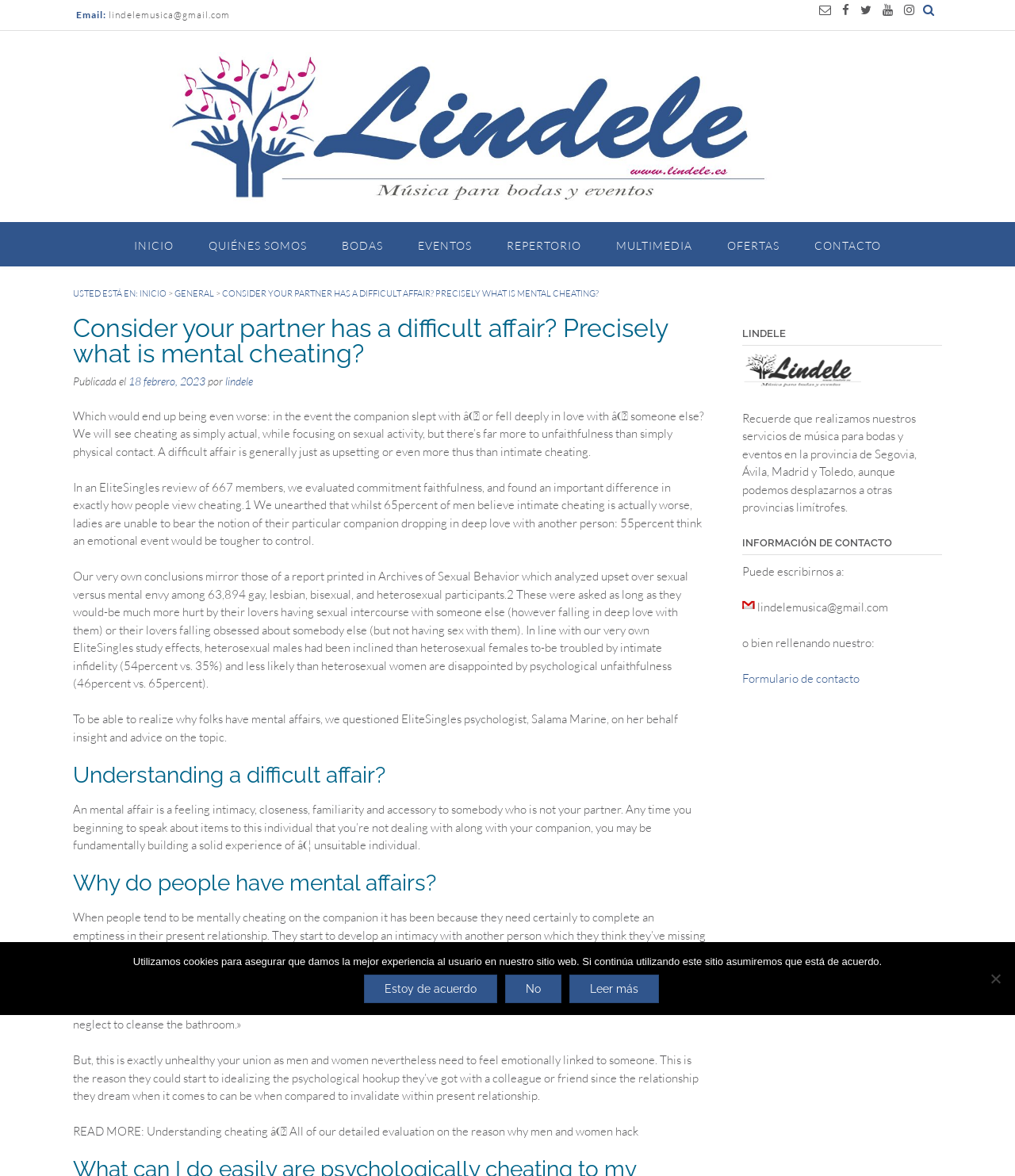Please identify the bounding box coordinates of the element I need to click to follow this instruction: "Click on the '18 febrero, 2023' link".

[0.127, 0.318, 0.202, 0.33]